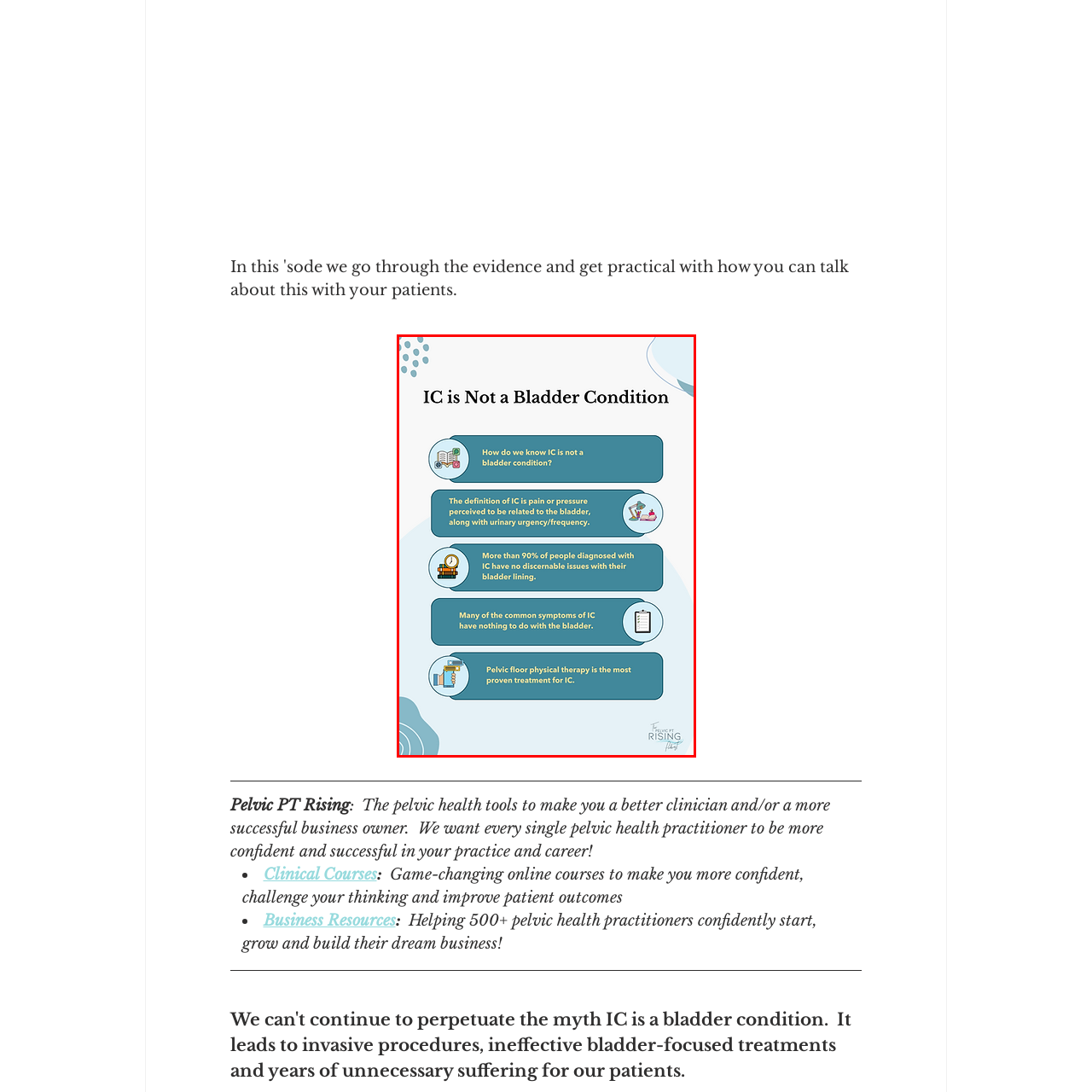What is the most proven method for managing IC?
Analyze the image within the red bounding box and respond to the question with a detailed answer derived from the visual content.

The infographic concludes by stating that pelvic floor physical therapy is the most proven method for managing IC, highlighting the importance of effective treatment options beyond traditional bladder-focused approaches.